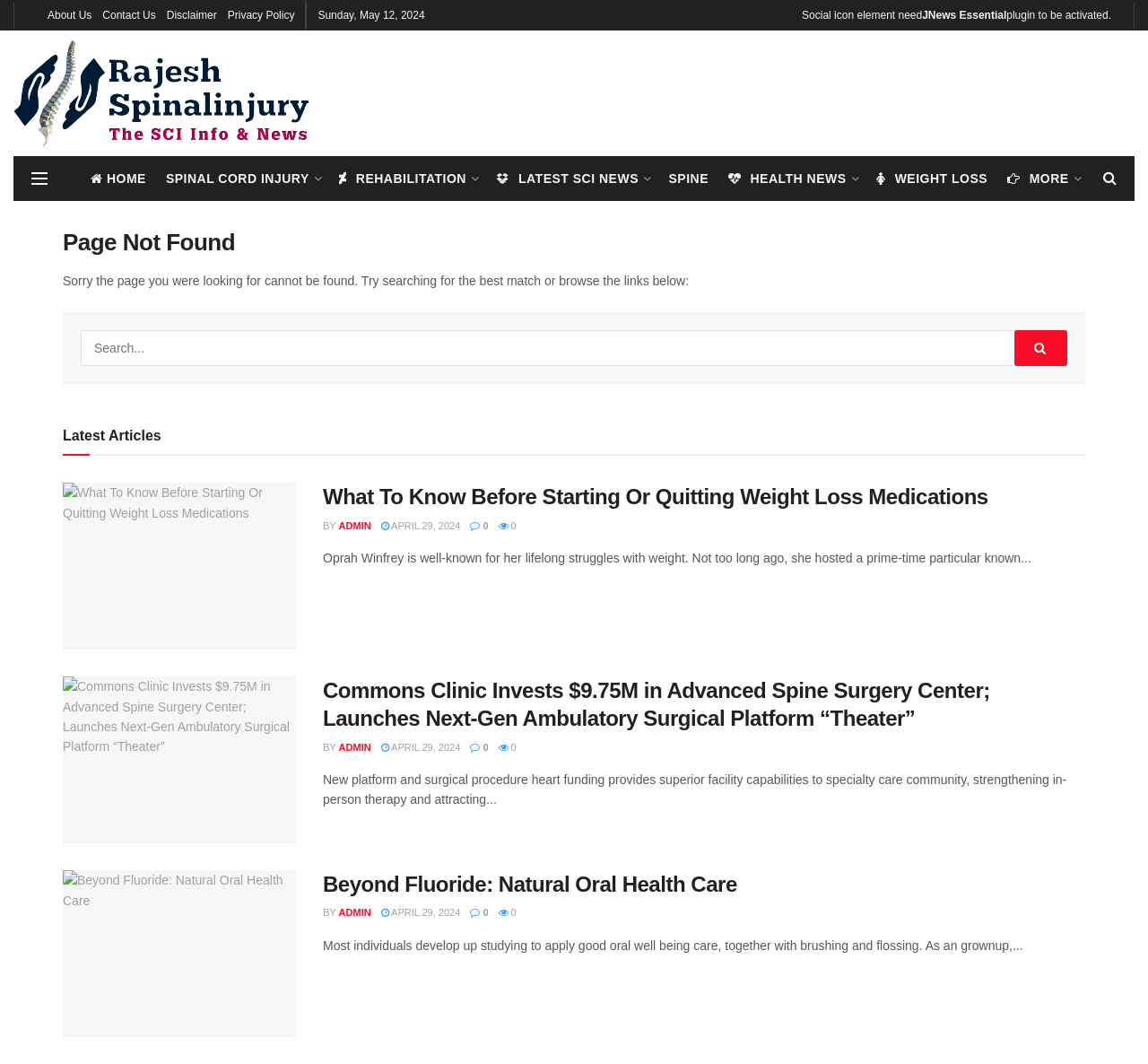Identify the bounding box coordinates for the element you need to click to achieve the following task: "Search for something". The coordinates must be four float values ranging from 0 to 1, formatted as [left, top, right, bottom].

[0.07, 0.311, 0.93, 0.344]